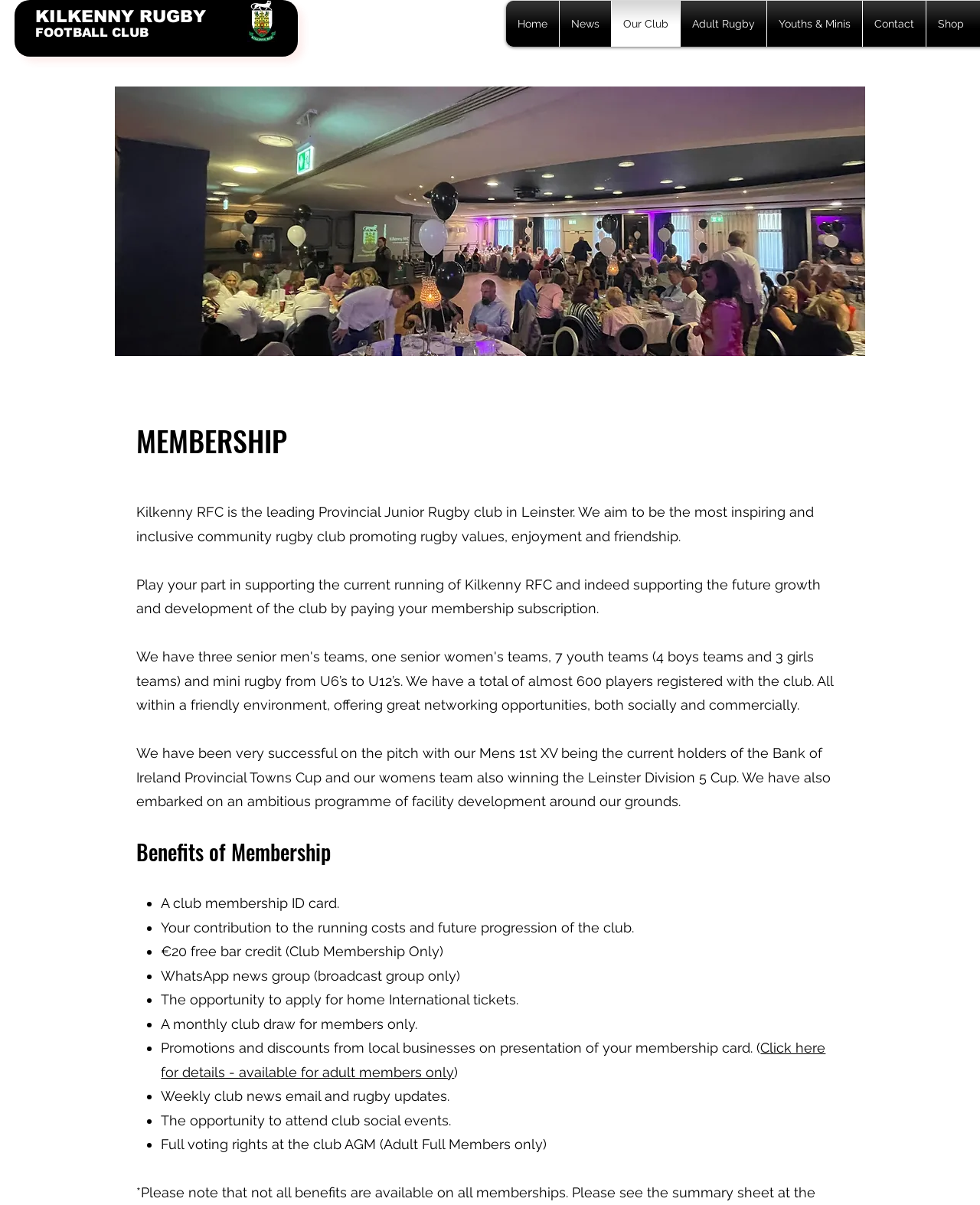Construct a comprehensive description capturing every detail on the webpage.

The webpage is about the membership of Kilkenny Rugby Football Club. At the top, there is a heading "KILKENNY RUGBY FOOTBALL CLUB" and a crest image next to it. Below the heading, there is a login button on the right side, accompanied by a series of links to different sections of the website, including "Home", "News", "Our Club", "Adult Rugby", "Youths & Minis", "Contact", and "Shop".

On the left side, there is a large image that takes up most of the width of the page. Below the image, there is a heading "MEMBERSHIP" and a brief introduction to the club, stating its aim to be an inspiring and inclusive community rugby club.

The main content of the page is divided into two sections. The first section explains the importance of membership in supporting the club's current and future development. The second section, titled "Benefits of Membership", lists the advantages of becoming a member, including a club membership ID card, contribution to the club's running costs, free bar credit, access to a WhatsApp news group, and more.

Each benefit is marked with a bullet point, and some of them have additional links or details. The page also has some empty space at the bottom, with a few lines of text that seem to be formatting-related.